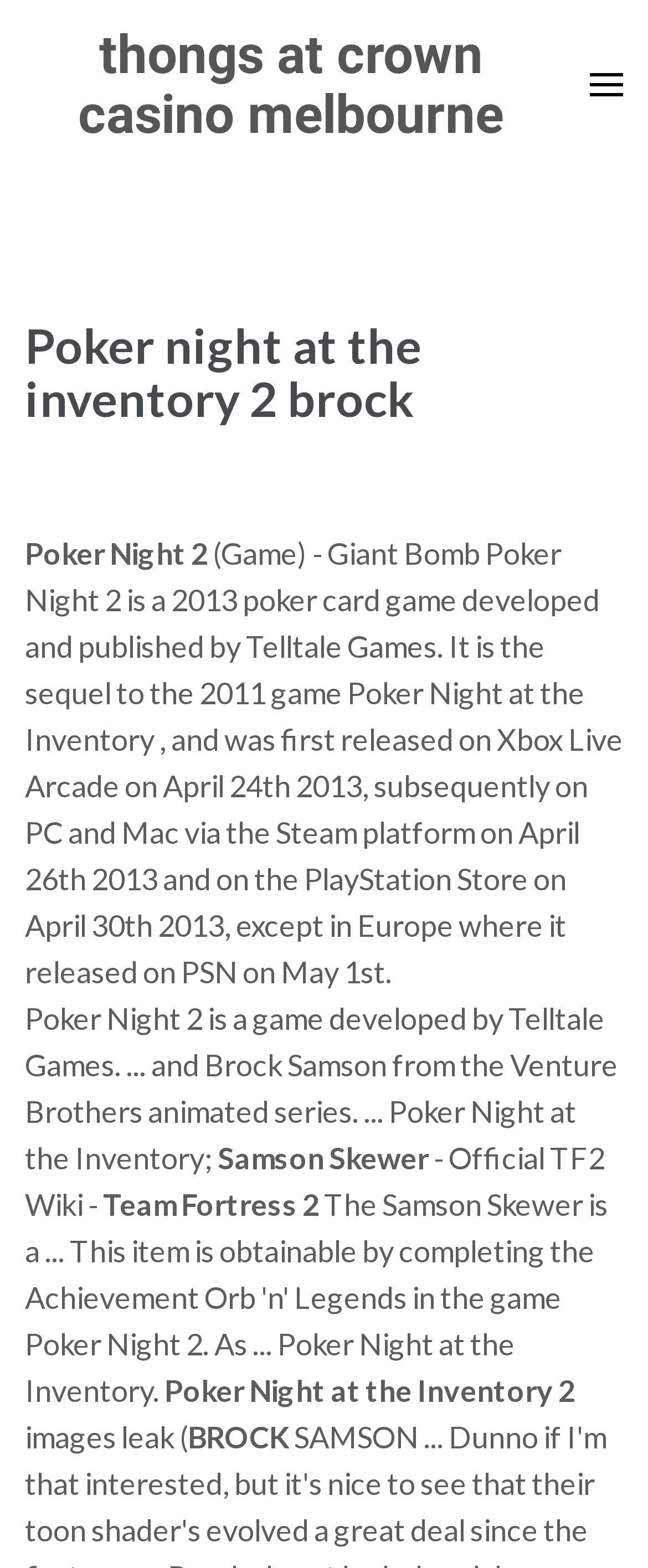Elaborate on the webpage's design and content in a detailed caption.

The webpage is about Poker Night 2, a 2013 poker card game developed and published by Telltale Games. At the top-left corner, there is a link to "Skip to content" which allows users to bypass the navigation menu. Below this link, there is a prominent link to "thongs at crown casino melbourne" which takes up most of the top section of the page.

The main content of the page is divided into sections. The first section has a header that reads "Poker night at the inventory 2 brock" and is followed by a brief description of the game, including its release dates on various platforms. Below this, there is a block of text that provides more information about the game, including its developer and the characters involved, such as Brock Samson from the Venture Brothers animated series.

To the right of this text block, there is a section with several lines of text, including "Samson Skewer", "Official TF2 Wiki", and "Team Fortress 2", which suggests that the game may have some connection to Team Fortress 2. Further down, there are three separate lines of text that read "Poker", "Night", and "at the Inventory", which may be related to the game's title.

At the bottom of the page, there is a section with two lines of text, including "images leak (" and "BROCK", which may be related to the game's content or characters. Overall, the webpage appears to be providing information about Poker Night 2, its gameplay, and its connections to other games and franchises.